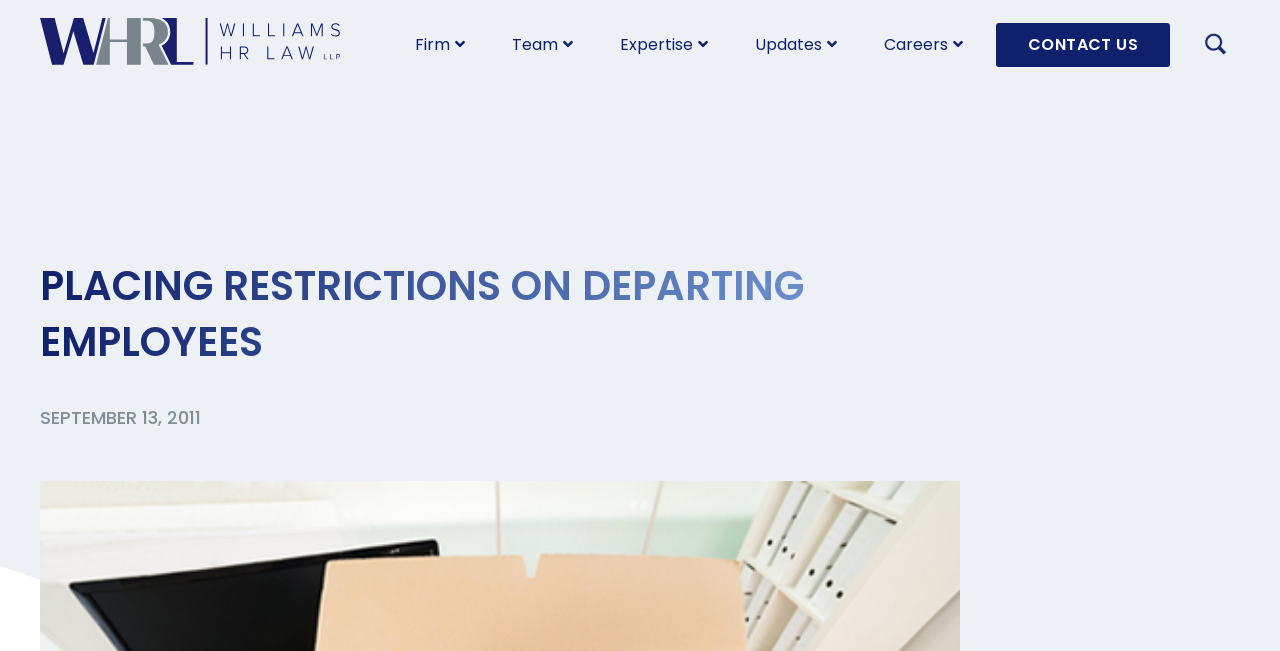Create a detailed summary of the webpage's content and design.

The webpage is about "PLACING RESTRICTIONS ON DEPARTING EMPLOYEES" and appears to be a law firm's webpage, specifically Williams HR Law LLP. 

At the top left, there is a link to the homepage. To the right of the homepage link, there are five links in a row: "Firm", "Team", "Expertise", "Updates", and "Careers". Each of these links has an icon next to it. 

Further to the right, there is a "CONTACT US" link, followed by a search bar with a button and a magnifying glass icon. 

Below the top navigation section, there is a large heading that reads "PLACING RESTRICTIONS ON DEPARTING EMPLOYEES". 

Underneath the heading, there is a date "SEPTEMBER 13, 2011" written in a smaller font.